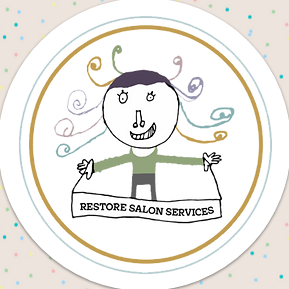Please give a one-word or short phrase response to the following question: 
What is the background of the logo adorned with?

Small, colorful dots